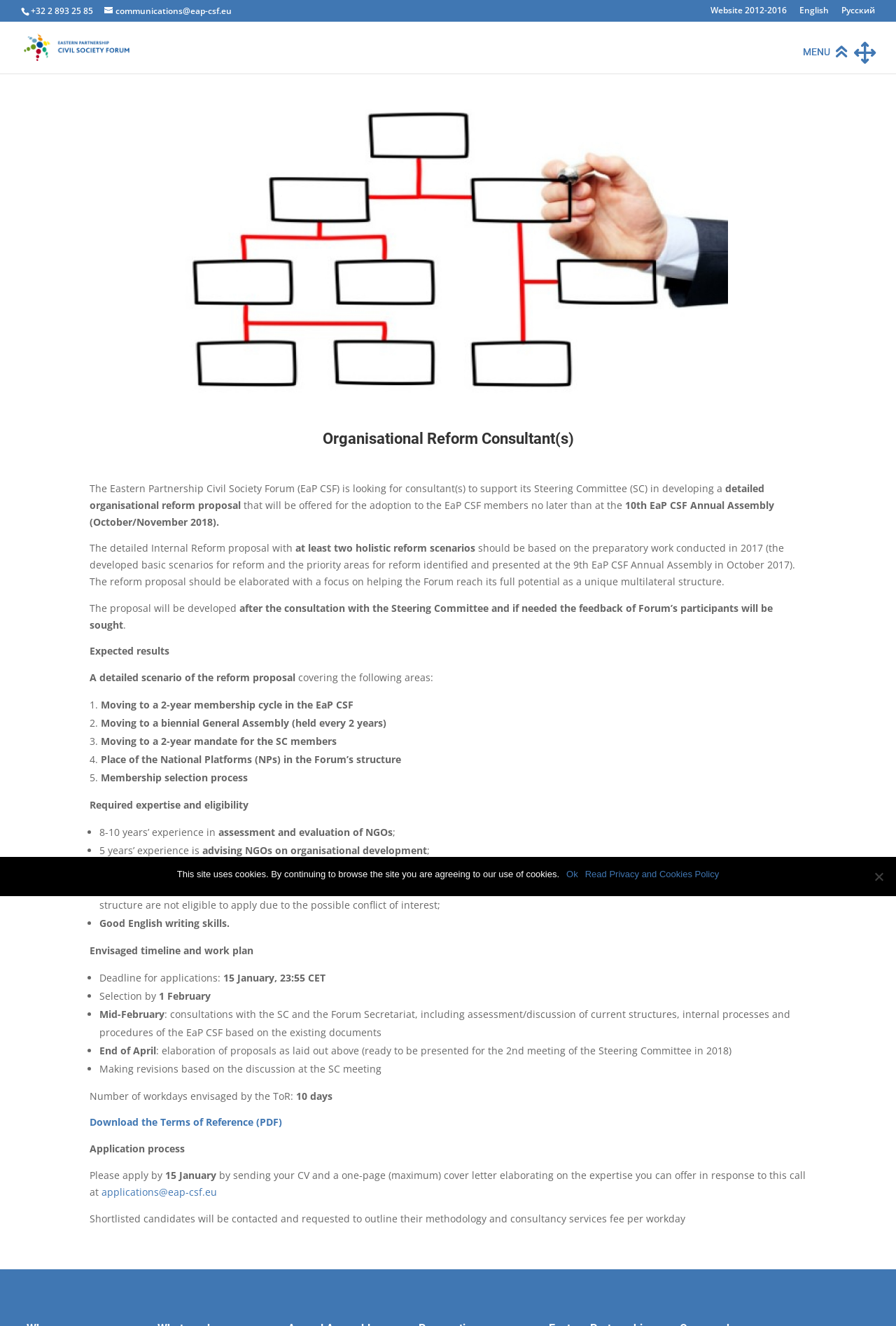What is the expected result of the consultancy service?
Please look at the screenshot and answer in one word or a short phrase.

A detailed scenario of the reform proposal